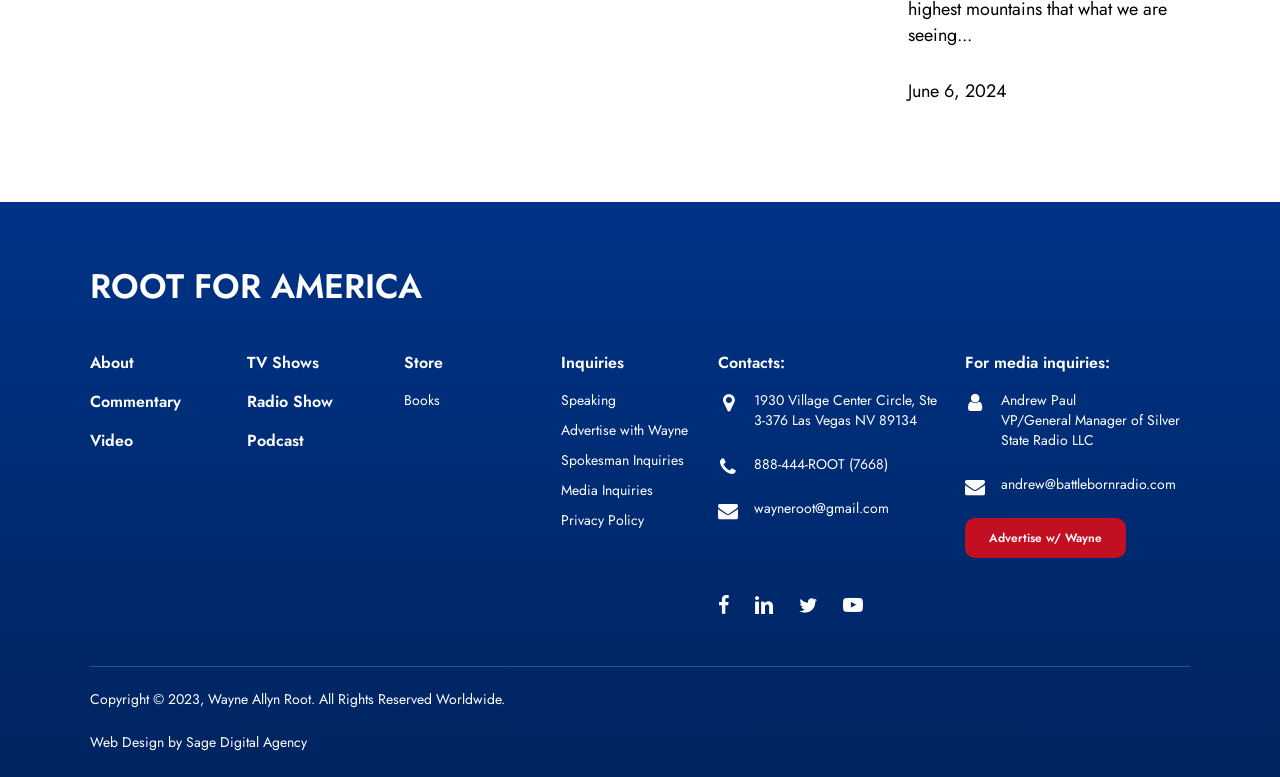Please examine the image and answer the question with a detailed explanation:
What is the phone number displayed on the webpage?

The phone number is displayed on the webpage as a StaticText element with ID 758, located at coordinates [0.589, 0.585, 0.694, 0.61].